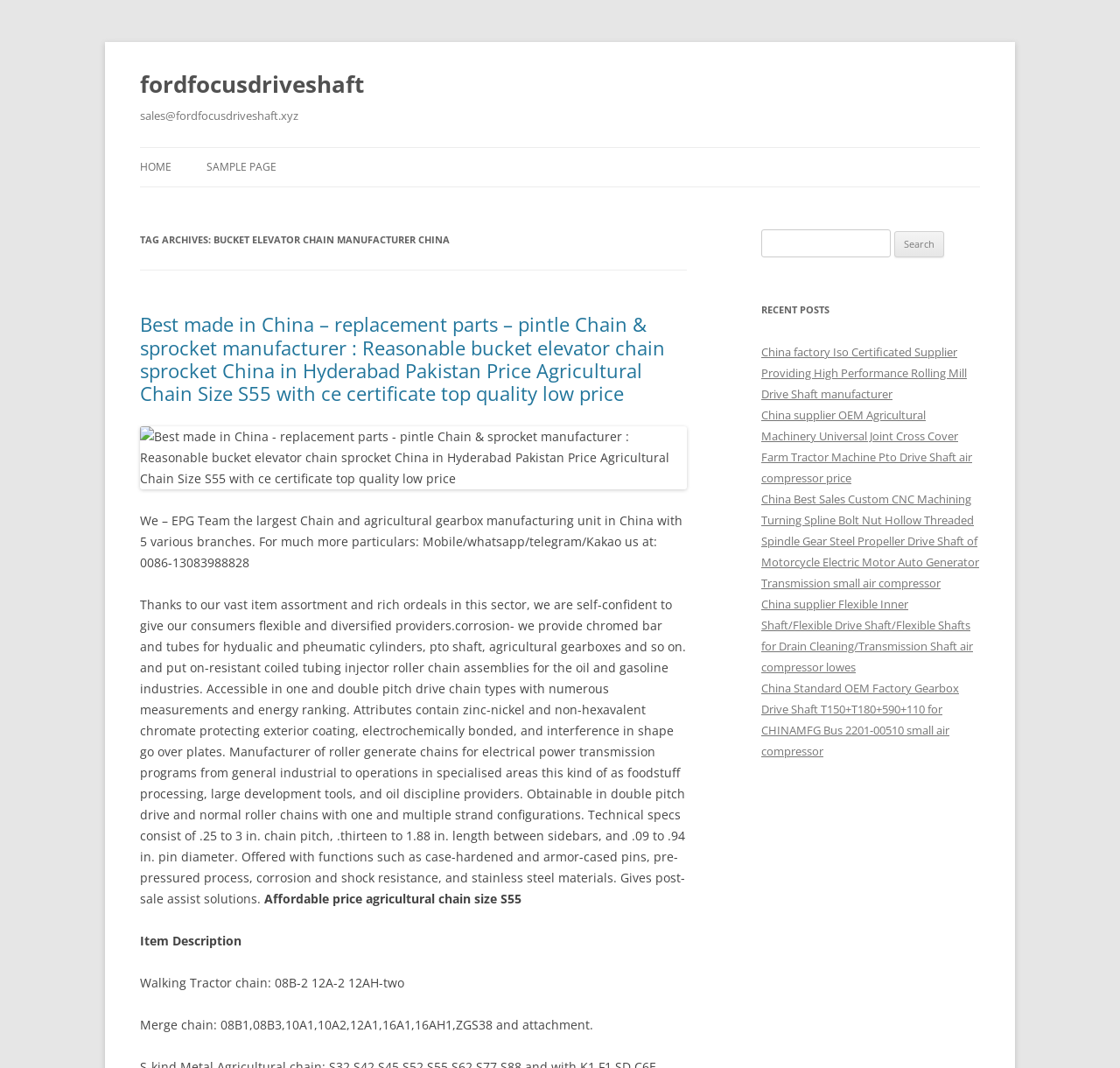Construct a comprehensive description capturing every detail on the webpage.

The webpage is about a bucket elevator chain manufacturer in China, specifically fordfocusdriveshaft. At the top, there is a heading with the company name and a link to it. Below that, there is a heading with the company's email address. 

On the left side, there is a navigation menu with links to "HOME" and "SAMPLE PAGE". Below the navigation menu, there is a header section with a heading that reads "TAG ARCHIVES: BUCKET ELEVATOR CHAIN MANUFACTURER CHINA". 

Under the header section, there is a long article about the company's products and services. The article starts with a heading that describes the company's products, followed by a link to the same text. Below that, there is an image related to the products. The article then describes the company's capabilities, products, and services in detail, including their experience, product range, and technical specifications.

On the right side, there is a complementary section with a search bar at the top. Below the search bar, there is a heading that reads "RECENT POSTS", followed by a list of links to recent articles about the company's products and services.

In total, there are 6 links to recent articles, 2 links in the navigation menu, 1 link to the company's email address, and 1 link to the company's name. There is also 1 image and several blocks of text describing the company's products and services.